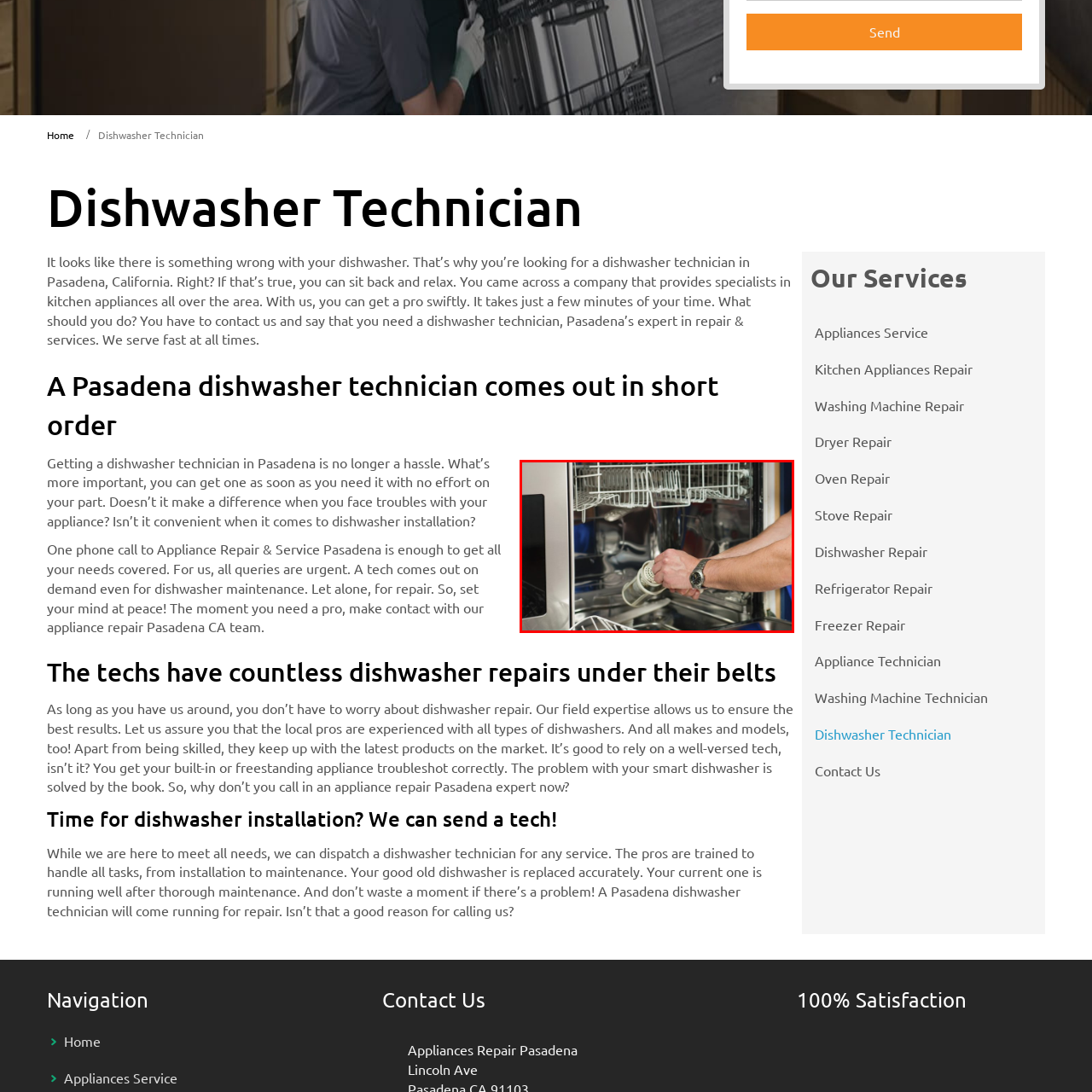Study the image surrounded by the red bounding box and respond as thoroughly as possible to the following question, using the image for reference: What is the finish of the dishwasher's interior?

The caption describes the interior of the dishwasher as having a silver metallic finish, which suggests a modern and sleek design.